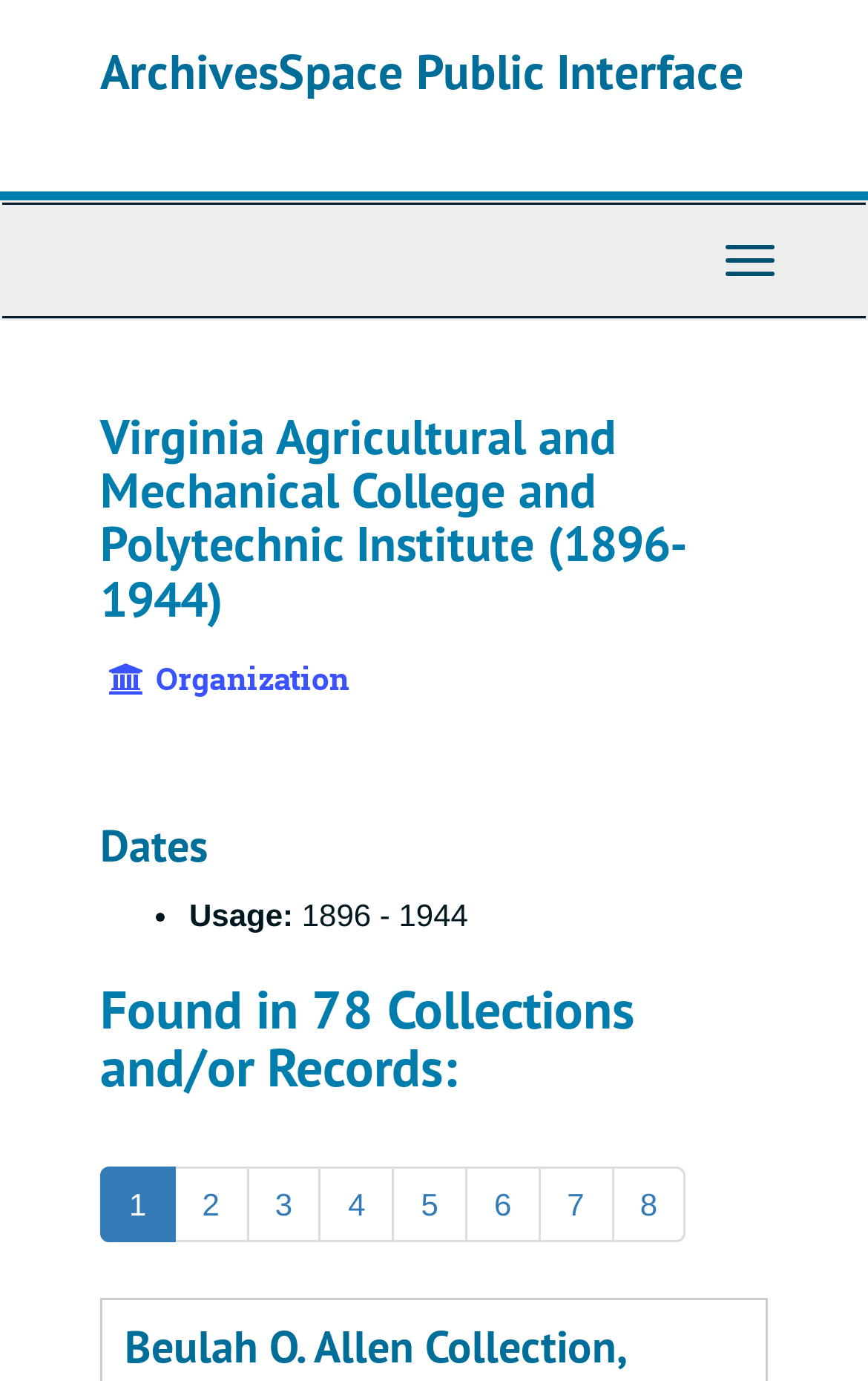Please locate the clickable area by providing the bounding box coordinates to follow this instruction: "visit the link to map of all cycle tours".

None